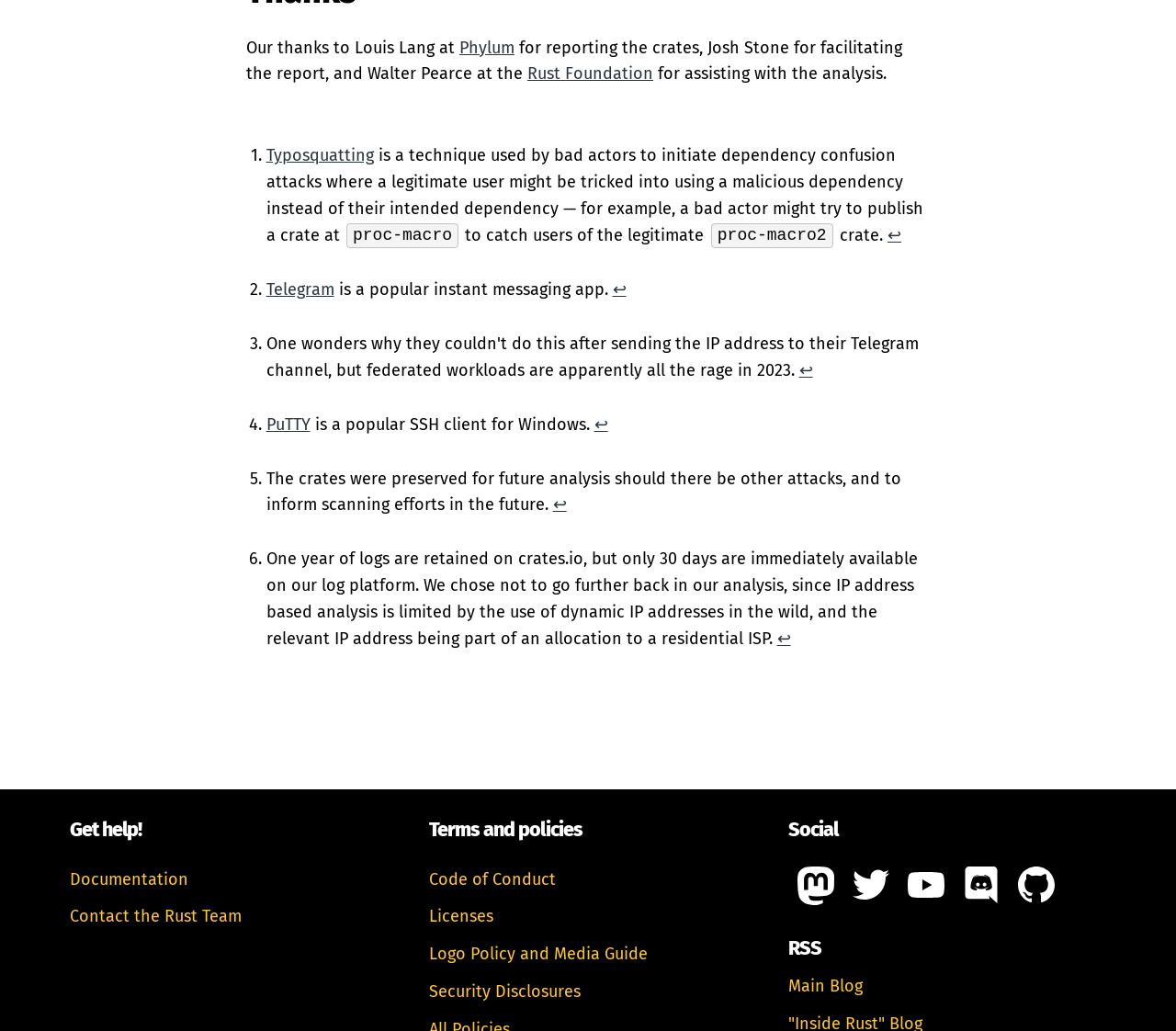Provide the bounding box coordinates of the HTML element this sentence describes: "Contact the Rust Team".

[0.059, 0.875, 0.205, 0.894]